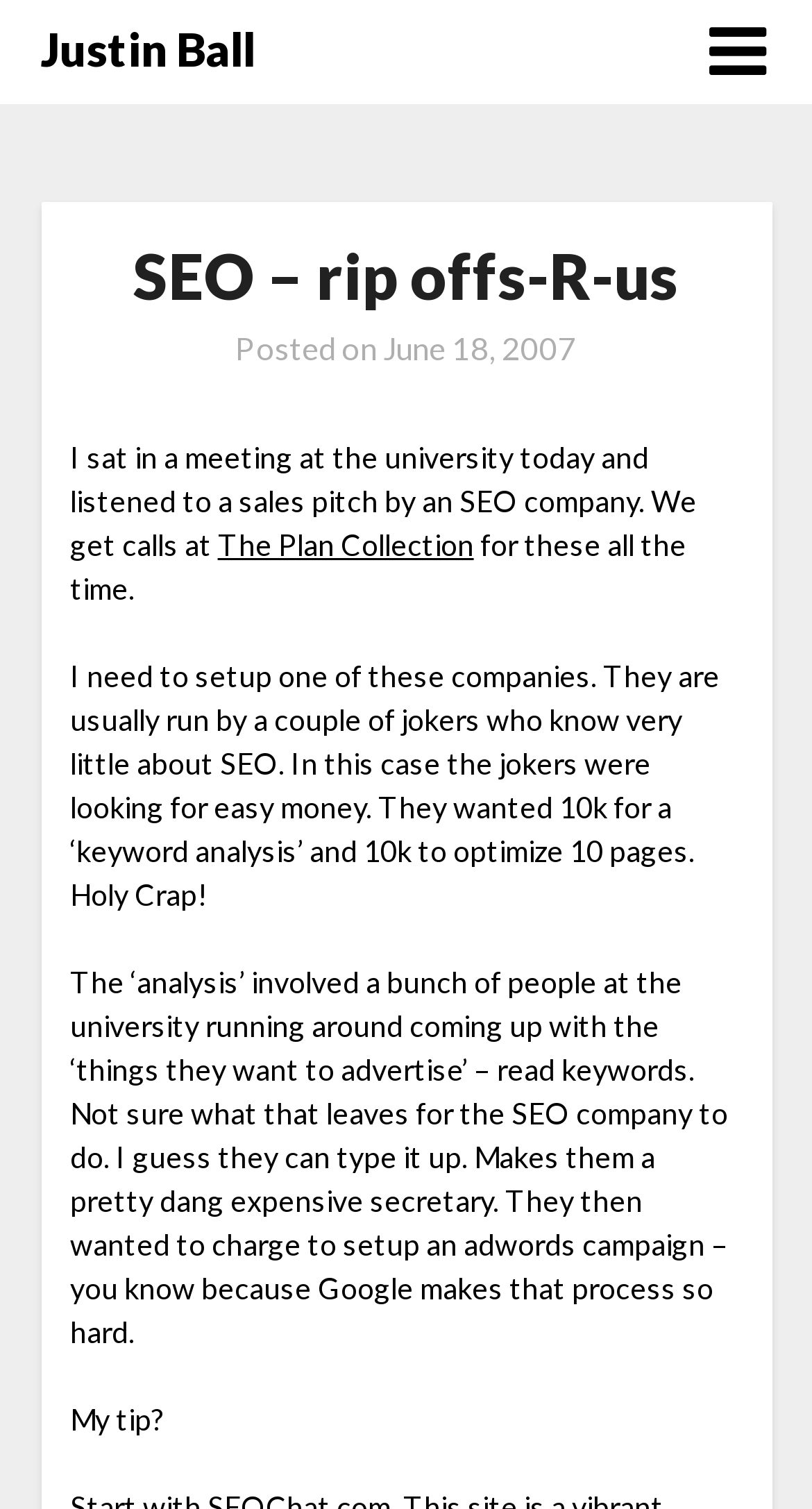Determine and generate the text content of the webpage's headline.

SEO – rip offs-R-us